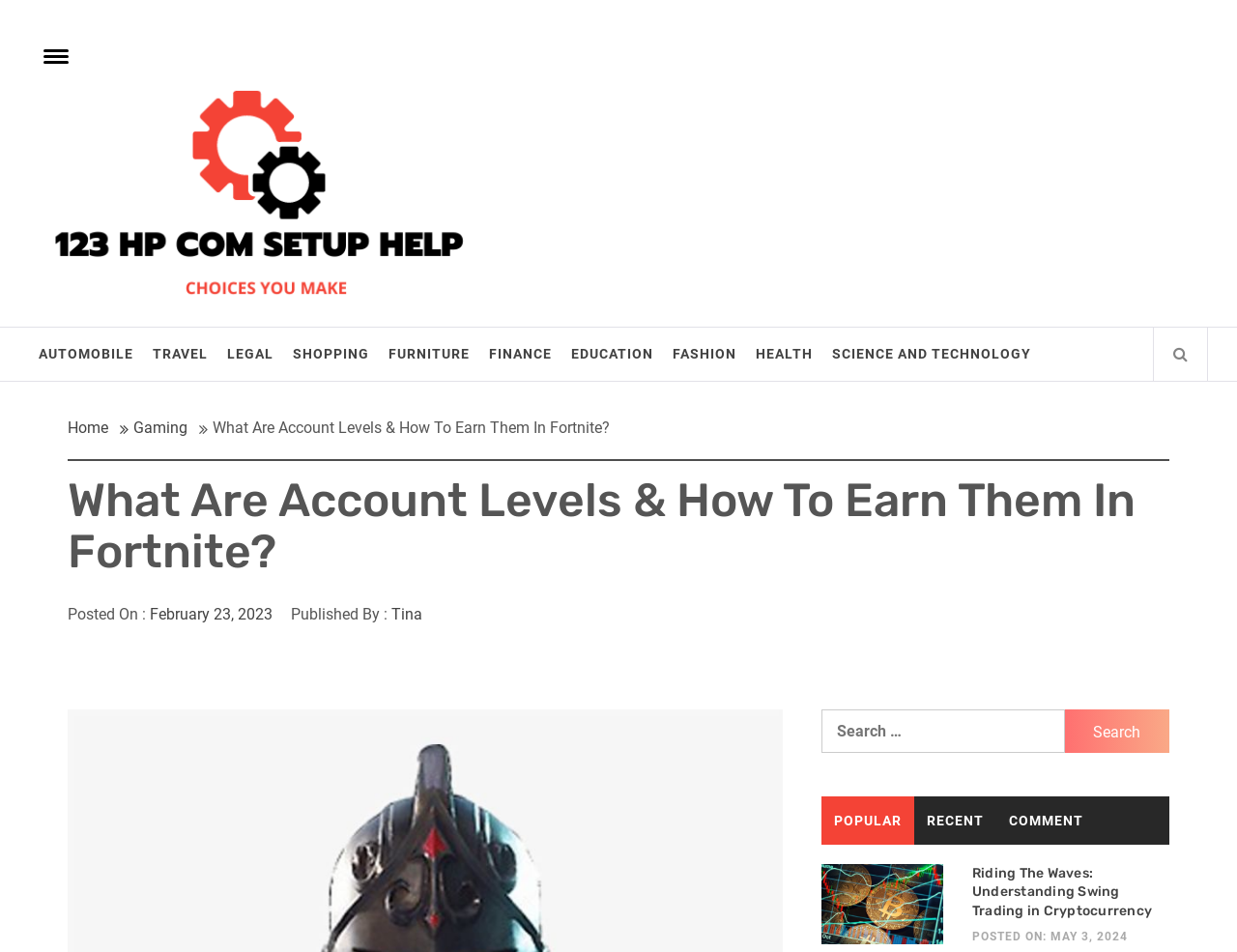Reply to the question with a single word or phrase:
What is the purpose of the search box?

To search for content